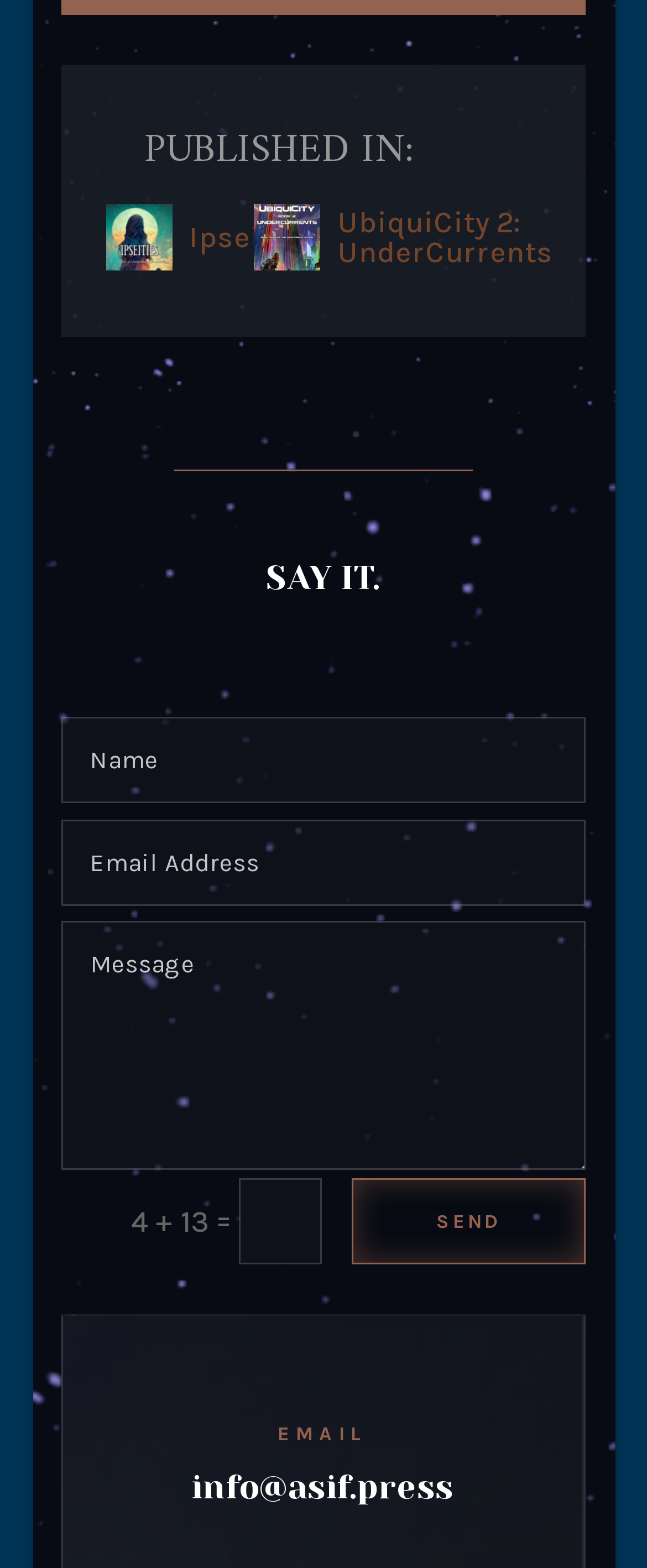Locate the UI element described by Ipseities and provide its bounding box coordinates. Use the format (top-left x, top-left y, bottom-right x, bottom-right y) with all values as floating point numbers between 0 and 1.

[0.292, 0.14, 0.487, 0.163]